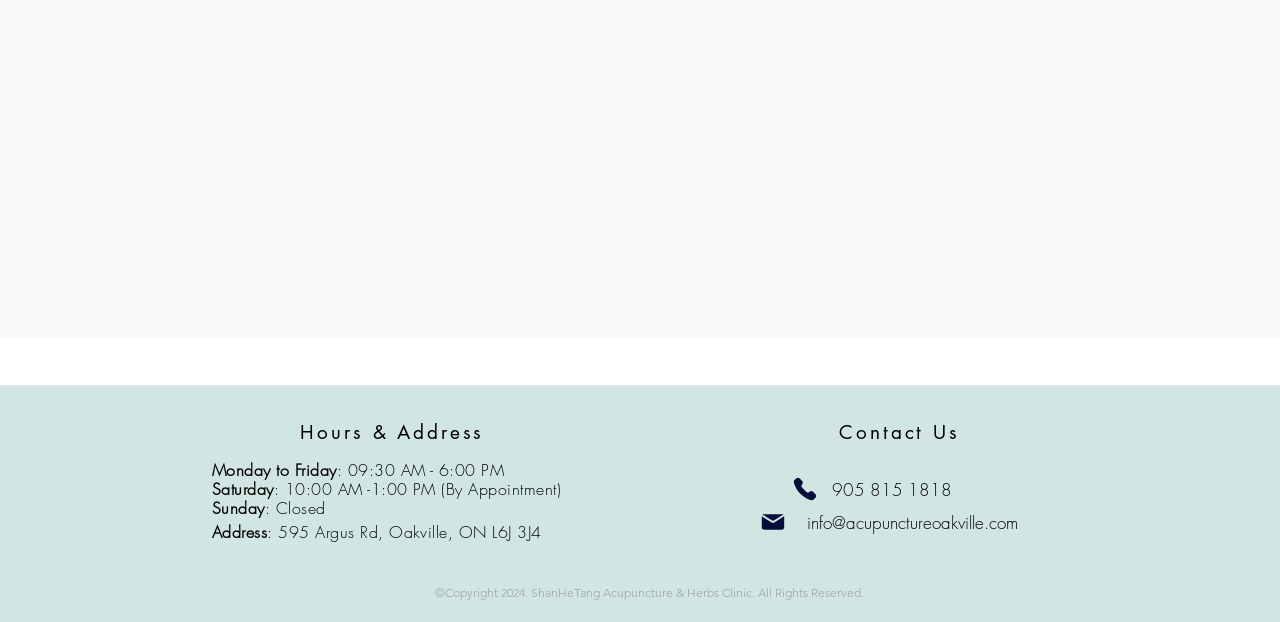Can you give a detailed response to the following question using the information from the image? What is the clinic's address?

I located the address section on the webpage, which is labeled as 'Address'. The address is listed as 595 Argus Rd, Oakville, ON L6J 3J4.